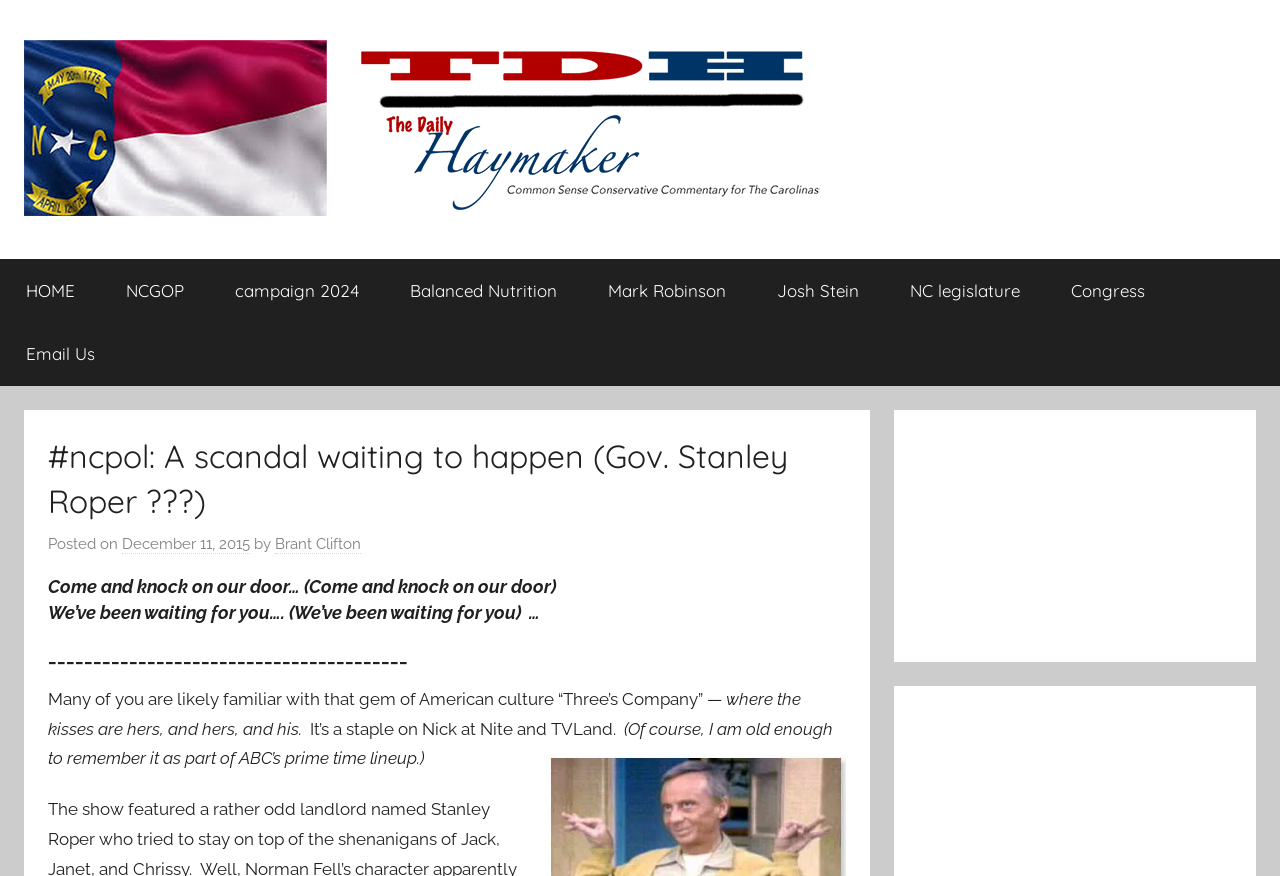Based on the image, provide a detailed and complete answer to the question: 
Who is the author of the article?

The author of the article can be determined by looking at the byline below the title, which states 'by Brant Clifton'.